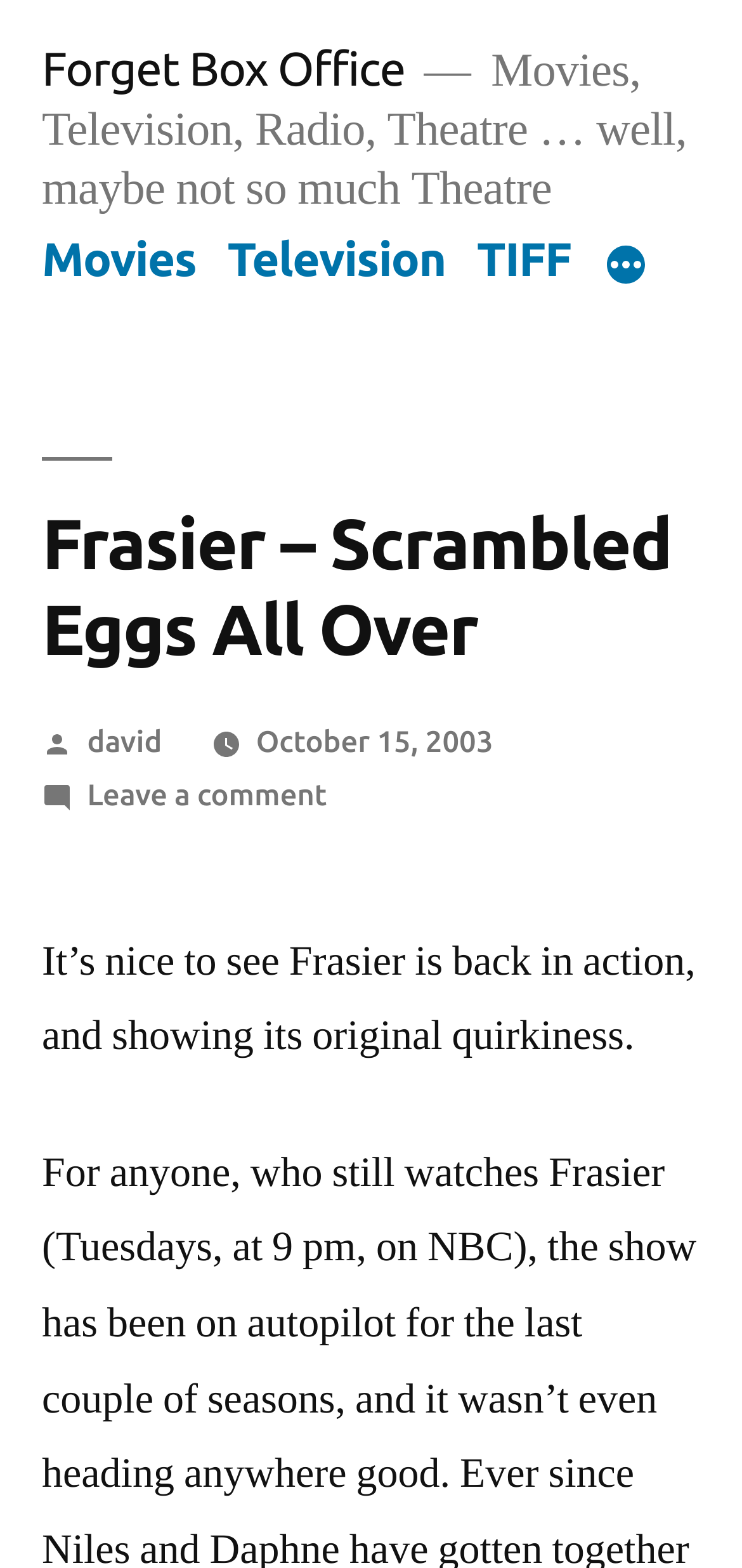Look at the image and answer the question in detail:
Who posted the article?

The webpage contains a link 'david' next to the text 'Posted by', indicating that the article was posted by someone named david.